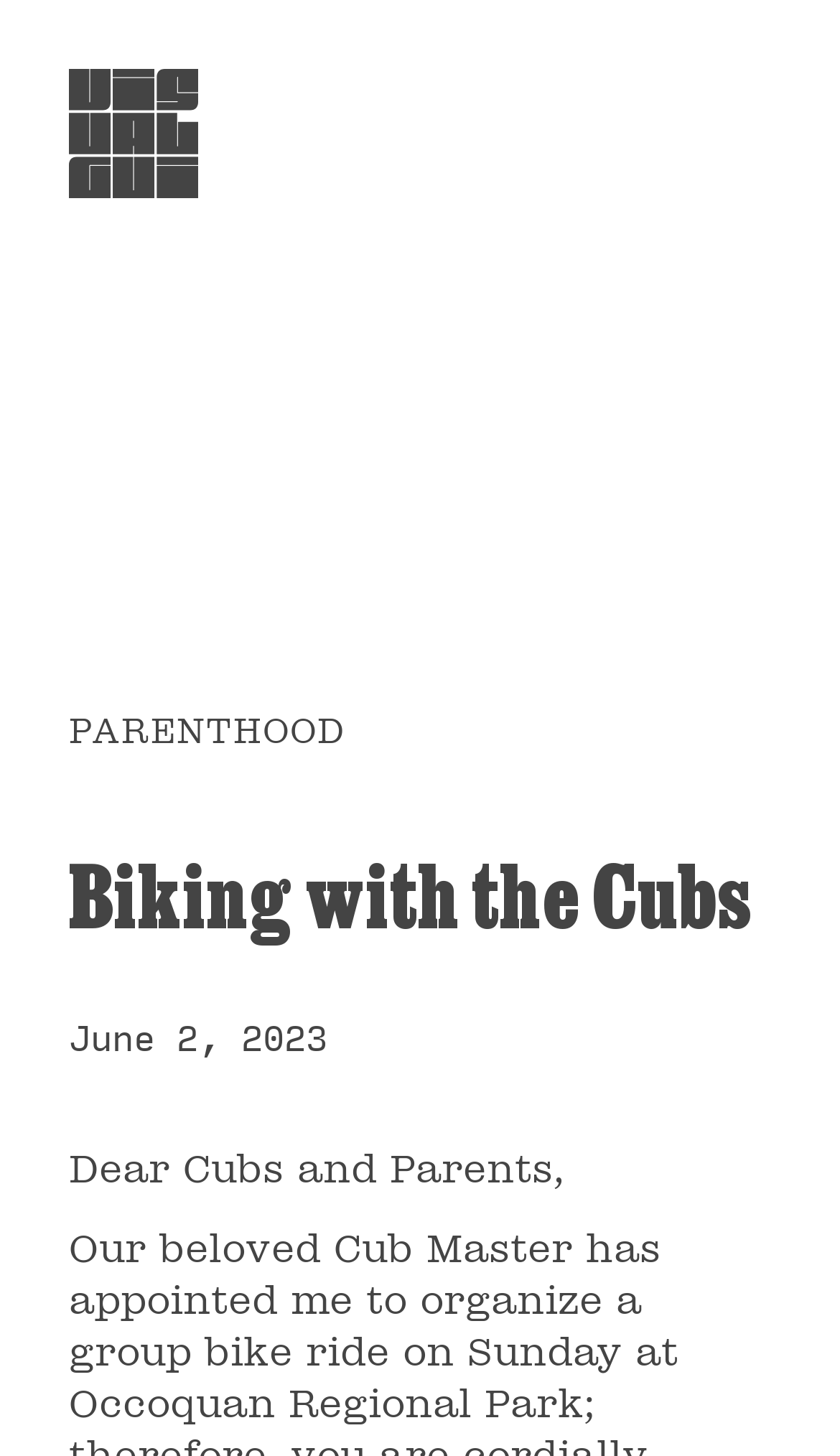Reply to the question with a single word or phrase:
What is the category of the blog post?

PARENTHOOD